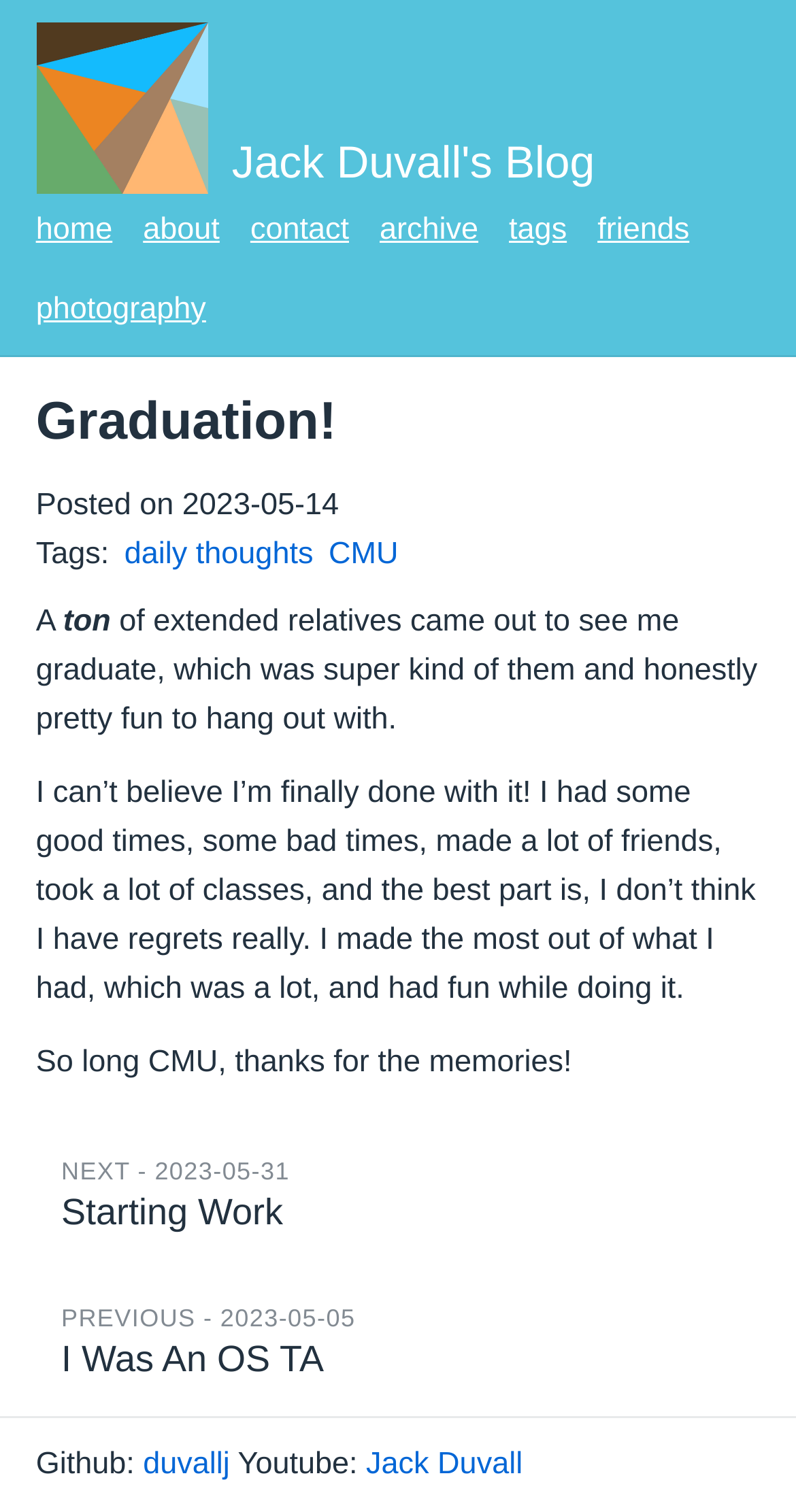Please find the bounding box for the UI element described by: "parent_node: Jack Duvall's Blog".

[0.045, 0.014, 0.291, 0.128]